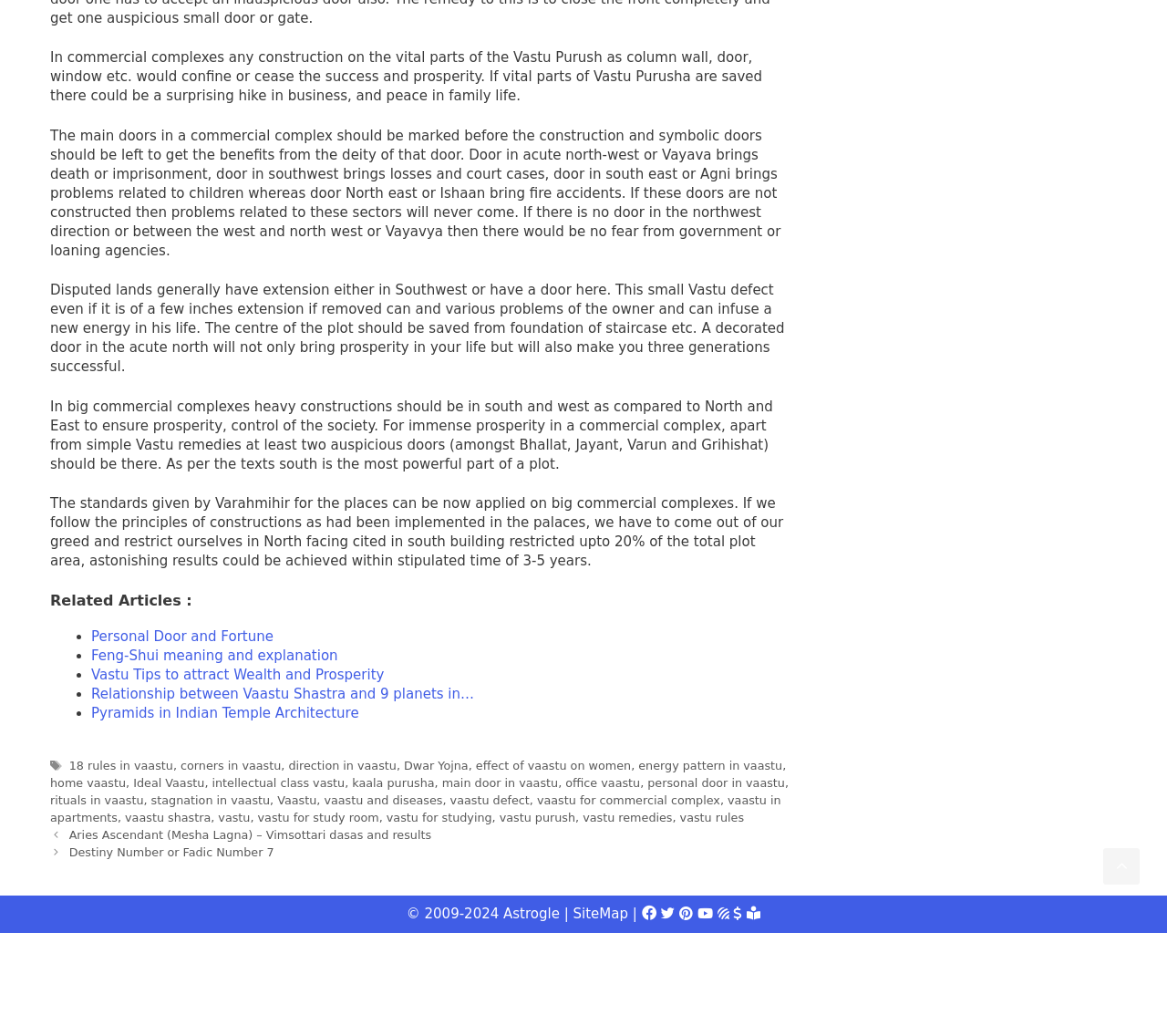Please analyze the image and provide a thorough answer to the question:
How many auspicious doors are recommended in a commercial complex?

According to the webpage, for immense prosperity in a commercial complex, at least two auspicious doors (amongst Bhallat, Jayant, Varun, and Grihishat) should be there.